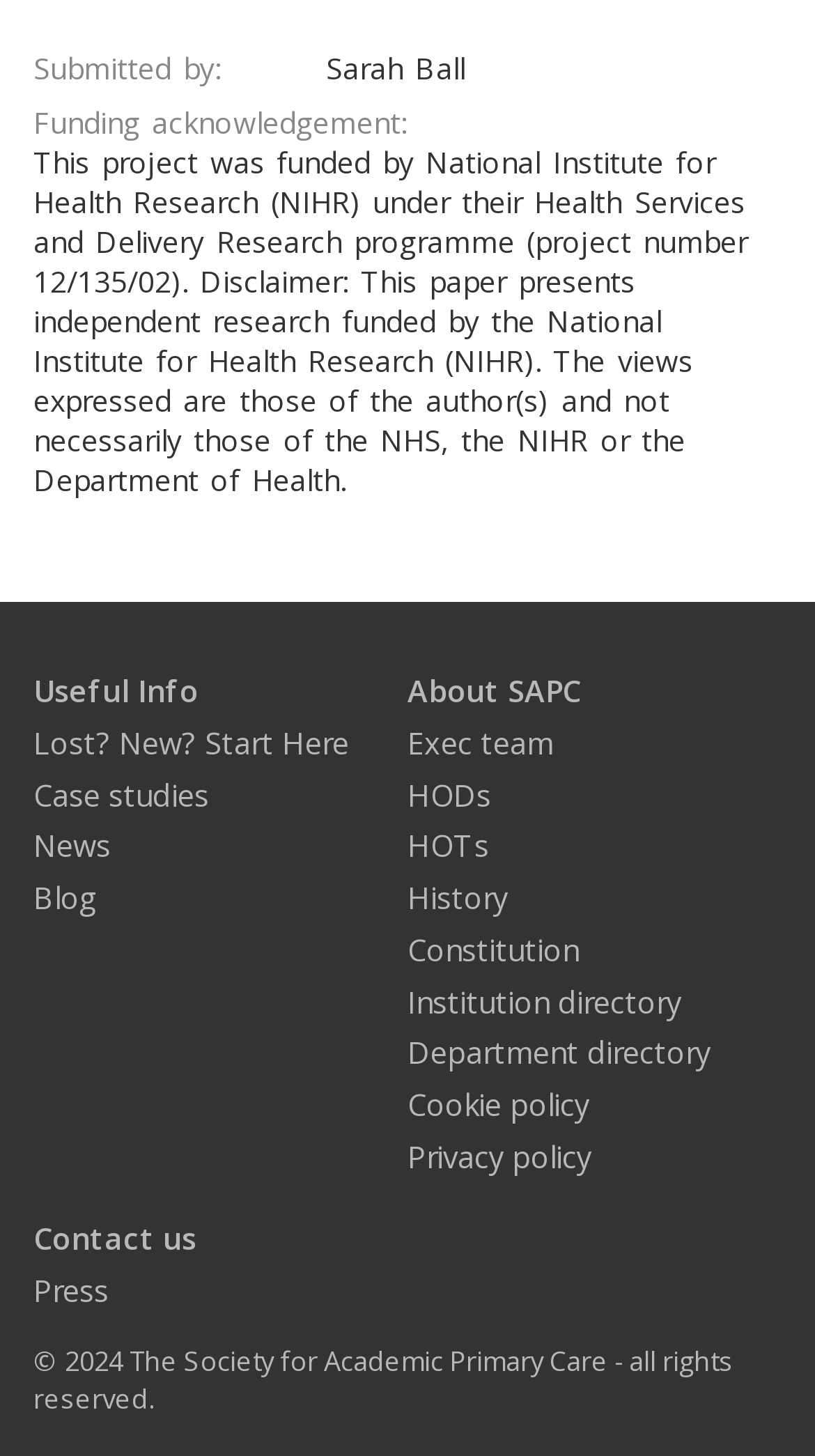Pinpoint the bounding box coordinates of the clickable element to carry out the following instruction: "Visit the About SAPC page."

[0.5, 0.457, 0.959, 0.492]